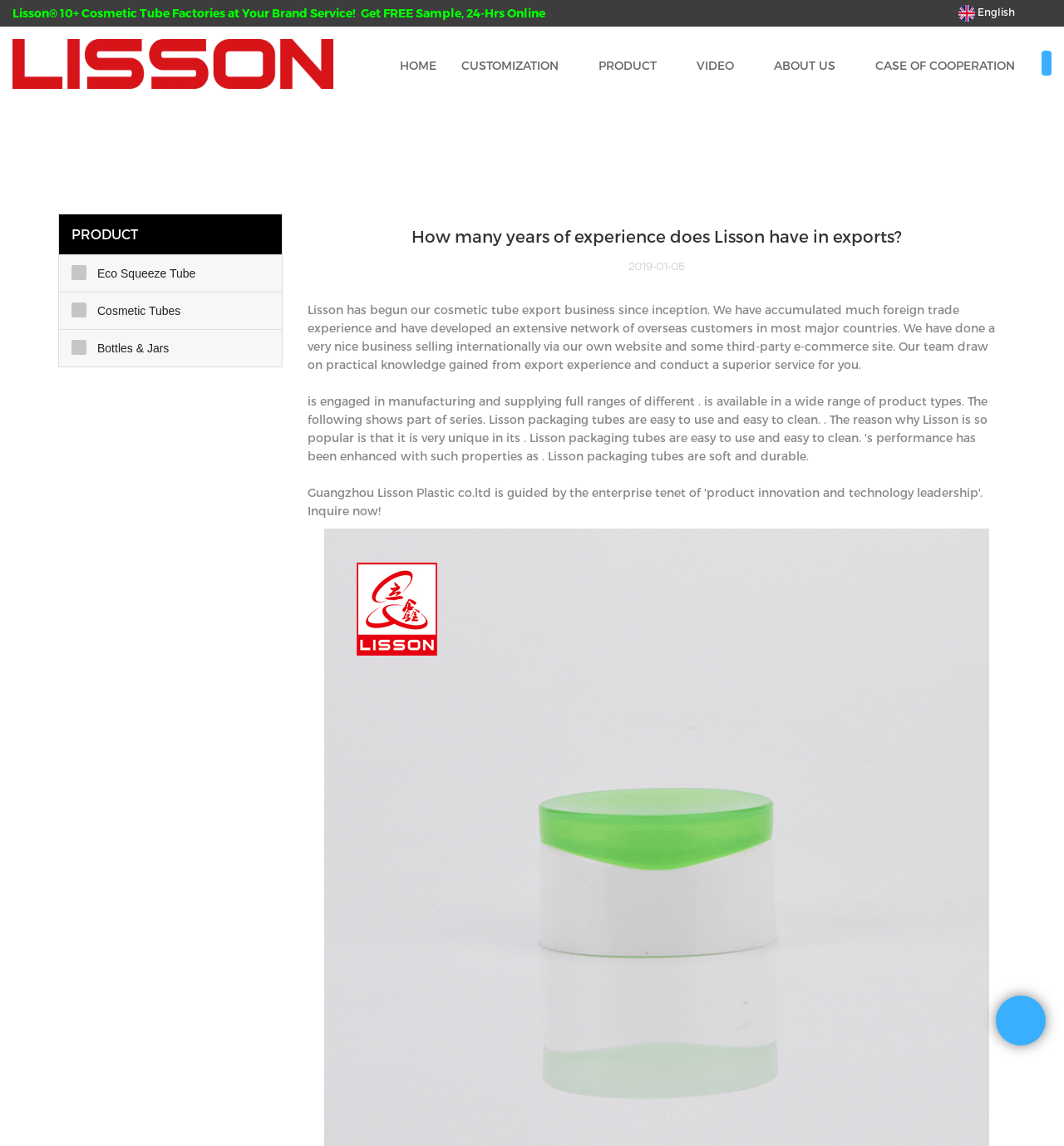Elaborate on the different components and information displayed on the webpage.

This webpage is about Lisson Cosmetic Tube, a company that exports cosmetic tubes. At the top-right corner, there is a figure element, and next to it, there is a static text "English". Below these elements, there is a logo of Lisson Cosmetic Tube, which is also a link to the company's website. 

On the top navigation bar, there are six links: "HOME", "CUSTOMIZATION", "PRODUCT", "VIDEO", "ABOUT US", and "CASE OF COOPERATION", arranged from left to right. 

Below the navigation bar, there is a section with a title "PRODUCT" and three links underneath: "Eco Squeeze Tube", "Cosmetic Tubes", and "Bottles & Jars". Each of these links has an emphasis element next to it.

The main content of the webpage is a section that answers the question "How many years of experience does Lisson have in exports?". This section has a title with the same question, followed by a date "2019-01-05", and then a paragraph of text that describes Lisson's experience in exporting cosmetic tubes. 

At the bottom-right corner of the webpage, there is a static text "Chat Online".